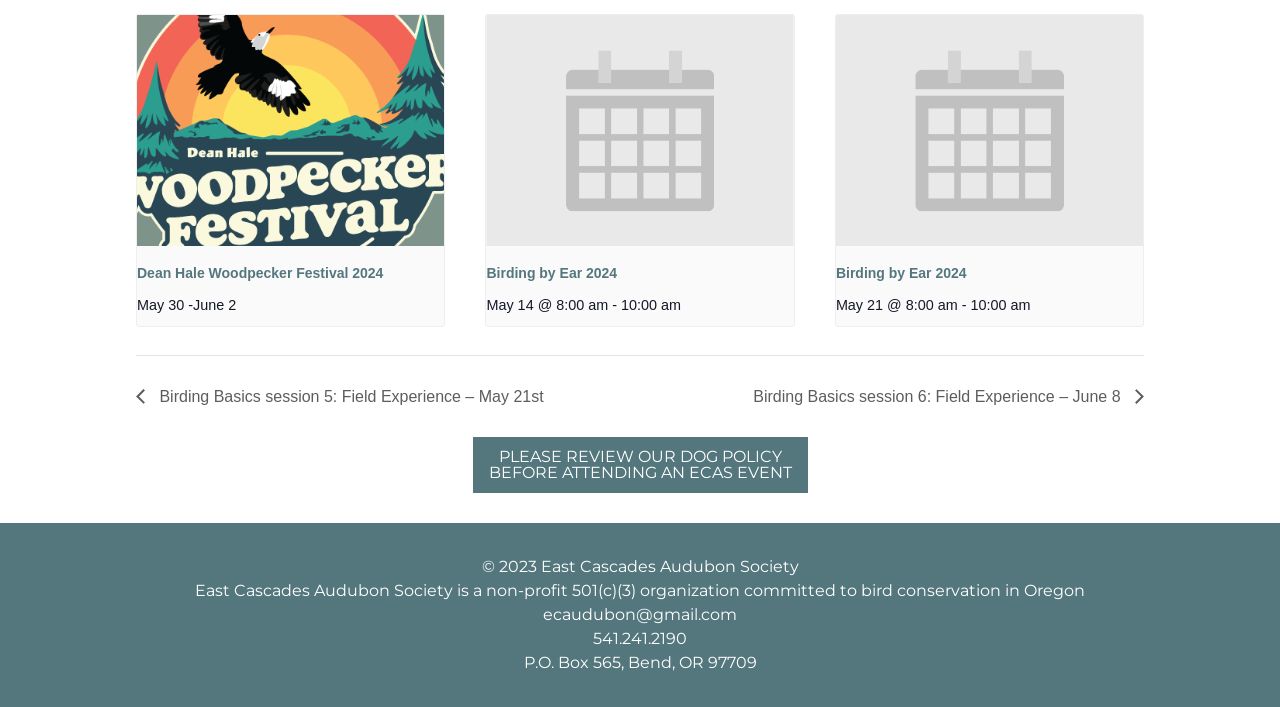Pinpoint the bounding box coordinates of the element to be clicked to execute the instruction: "Contact the East Cascades Audubon Society via email".

[0.424, 0.856, 0.576, 0.883]